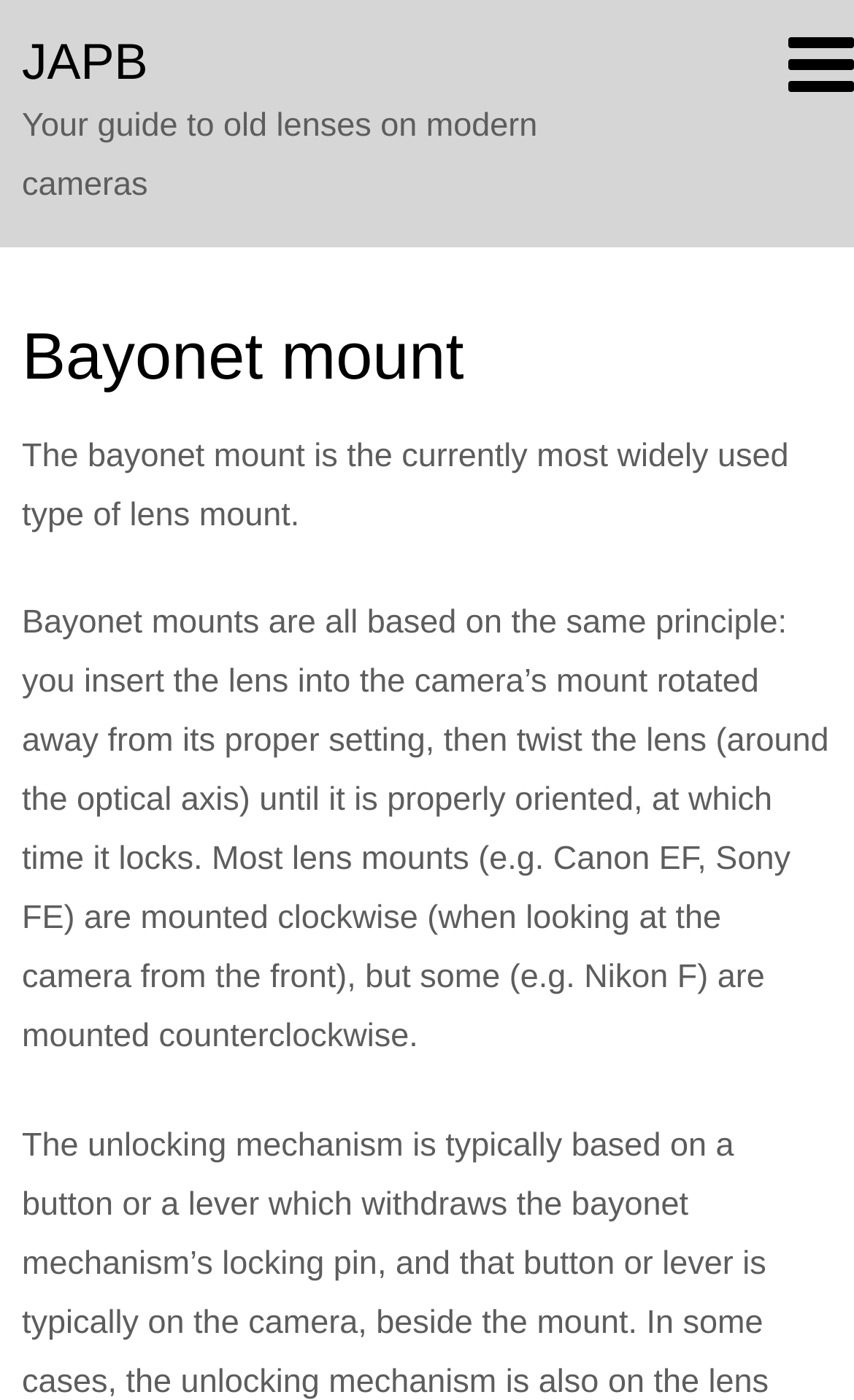Bounding box coordinates are to be given in the format (top-left x, top-left y, bottom-right x, bottom-right y). All values must be floating point numbers between 0 and 1. Provide the bounding box coordinate for the UI element described as: JAPB

[0.026, 0.023, 0.173, 0.064]